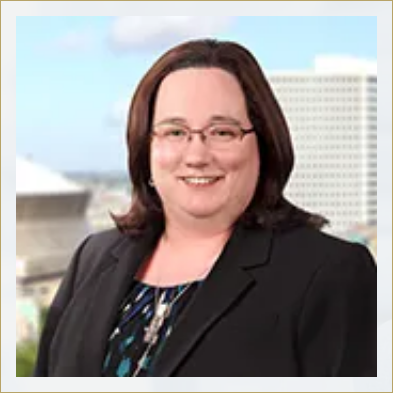Please respond in a single word or phrase: 
Where is Chelsea R. Martin based?

New Orleans